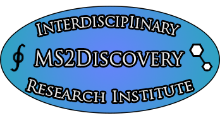Explain the image in a detailed and thorough manner.

The image features the logo of the MS2Discovery Interdisciplinary Research Institute, prominently showcasing its name in a dynamic, bold font. The logo is framed within an oval shape, colored in a gradient of blue that transitions from deep to lighter shades. Symbolically, it incorporates elements of mathematical and scientific inquiry, represented by symbols such as a dollar sign and a hexagon, emphasizing the institute's focus on mathematical and statistical modeling in various fields. This visual identity reflects MS2Discovery's mission to promote innovative research and collaborations across disciplines, highlighting its commitment to advancing knowledge in scientific discovery and sustainability.